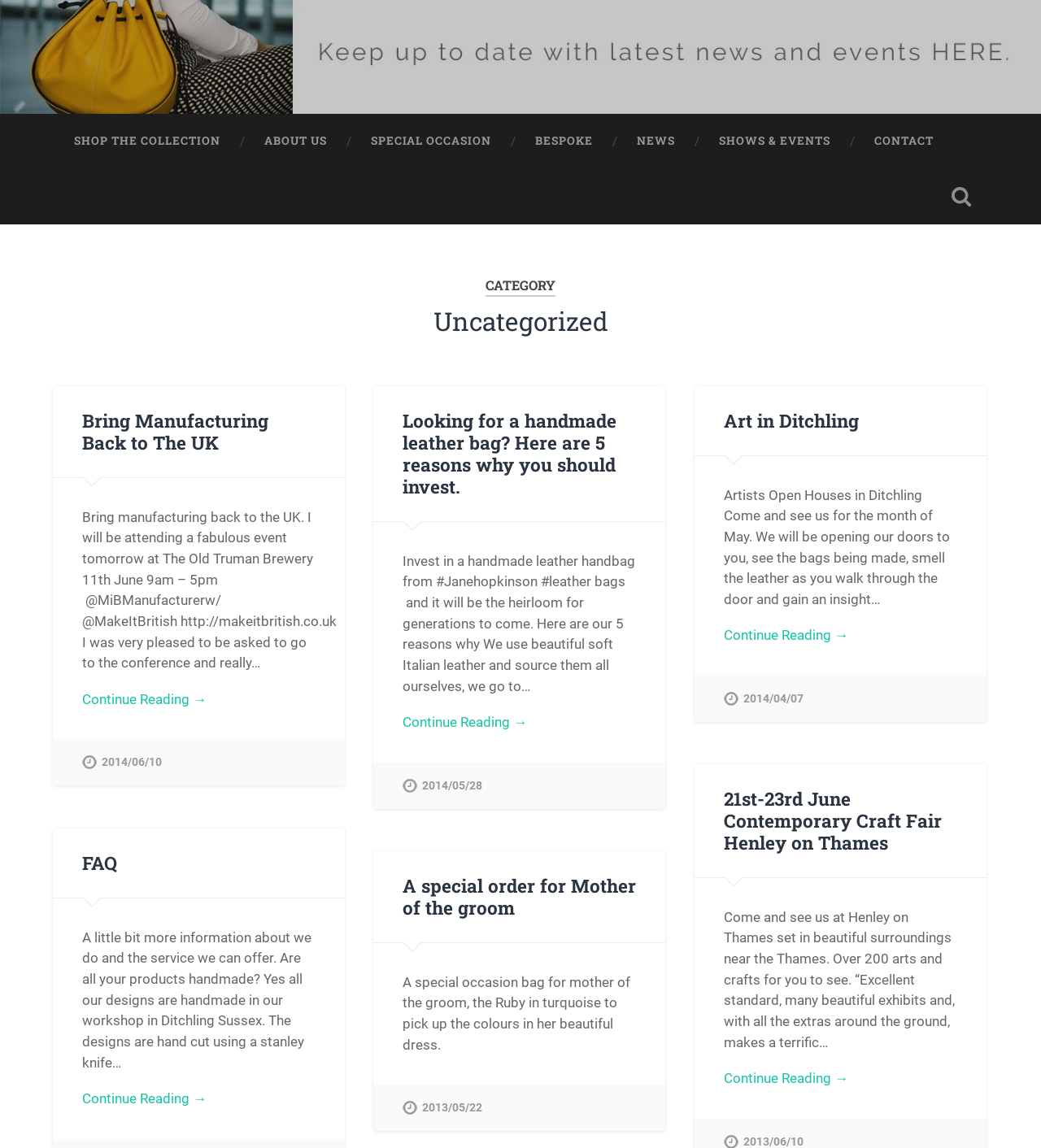Utilize the details in the image to give a detailed response to the question: What type of products are handmade in the workshop?

The text 'Invest in a handmade leather handbag from #Janehopkinson #leather bags' and 'We use beautiful soft Italian leather and source them all ourselves, we go to…' suggests that the workshop produces handmade leather bags.